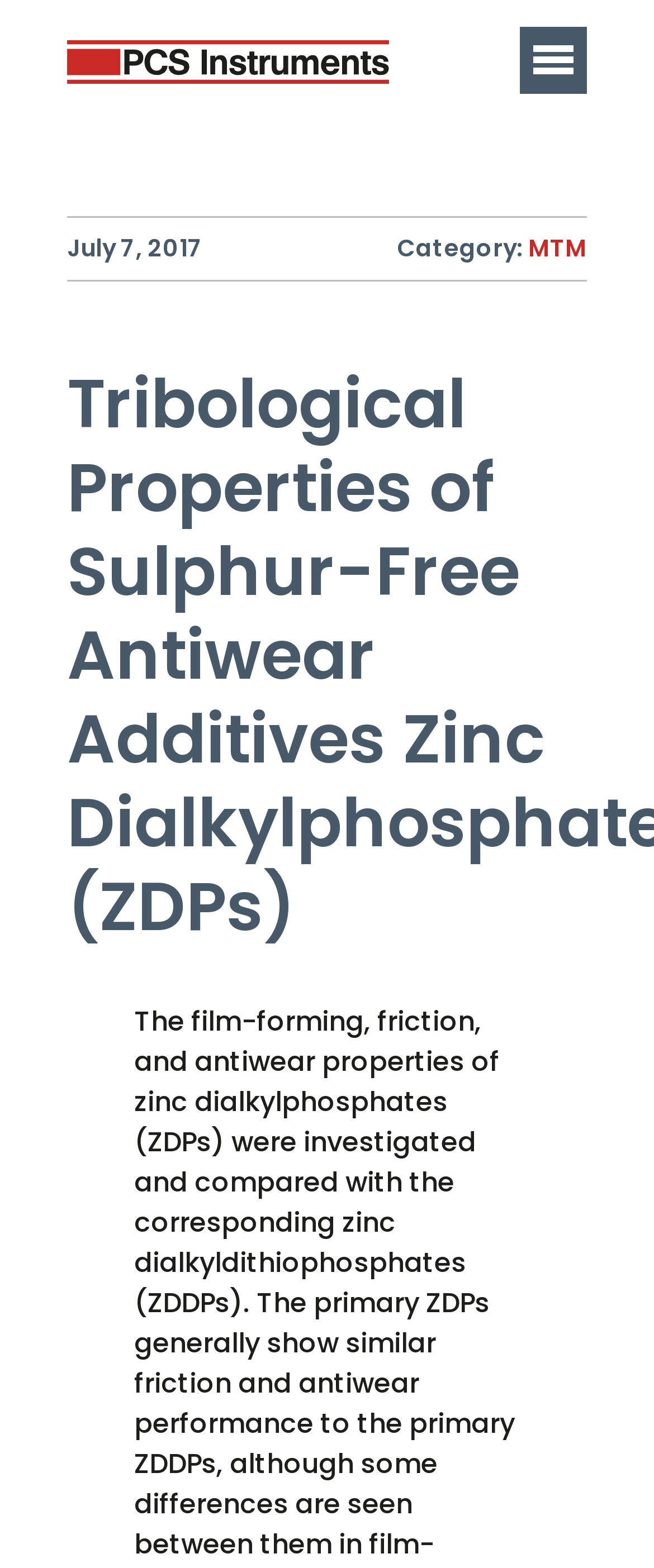Answer the question below in one word or phrase:
How many main navigation links are there?

6